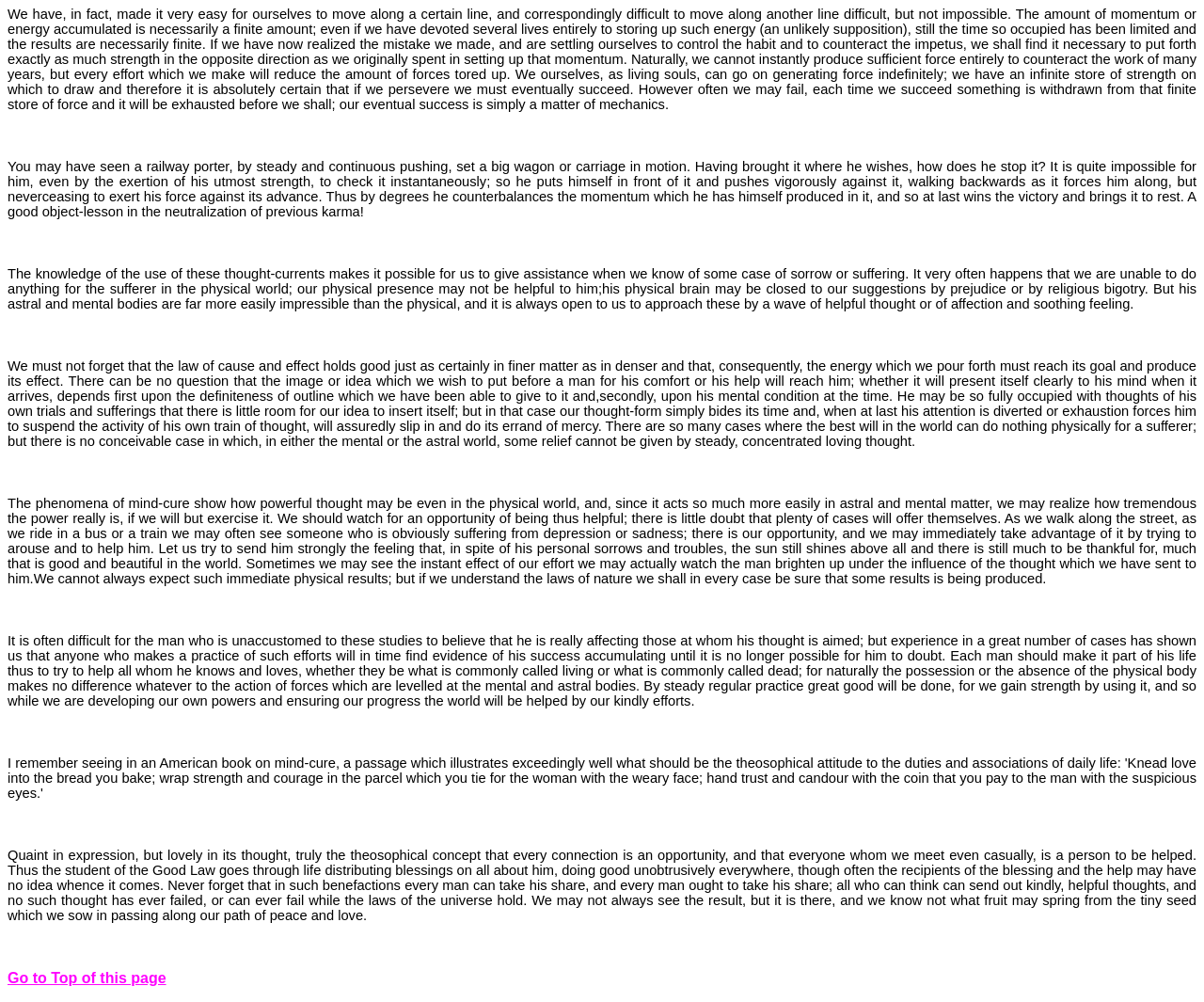How can one help others through thought?
Using the information presented in the image, please offer a detailed response to the question.

According to the webpage, one can help others through thought by sending helpful and loving thoughts to those in need. The text suggests that this can be done by focusing one's thoughts on the person and sending them positive energy, even if physical presence is not possible.